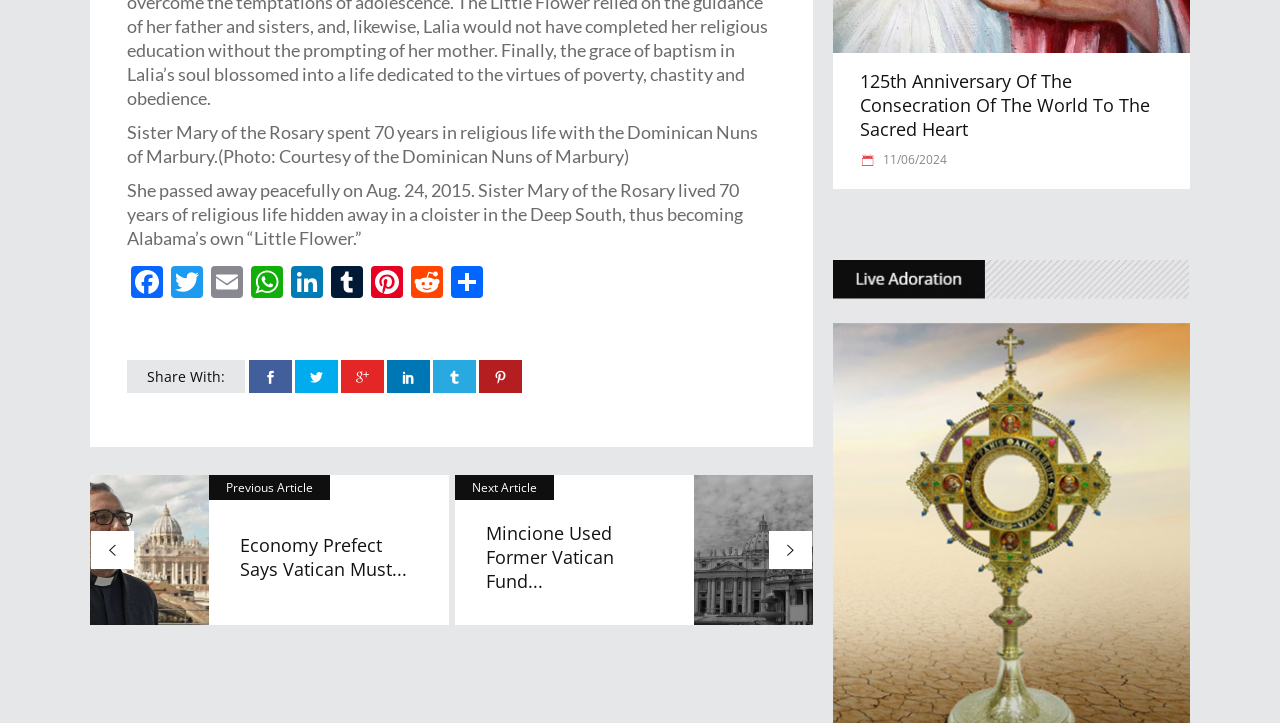What is the date mentioned in the webpage?
Please provide a single word or phrase as your answer based on the screenshot.

11/06/2024